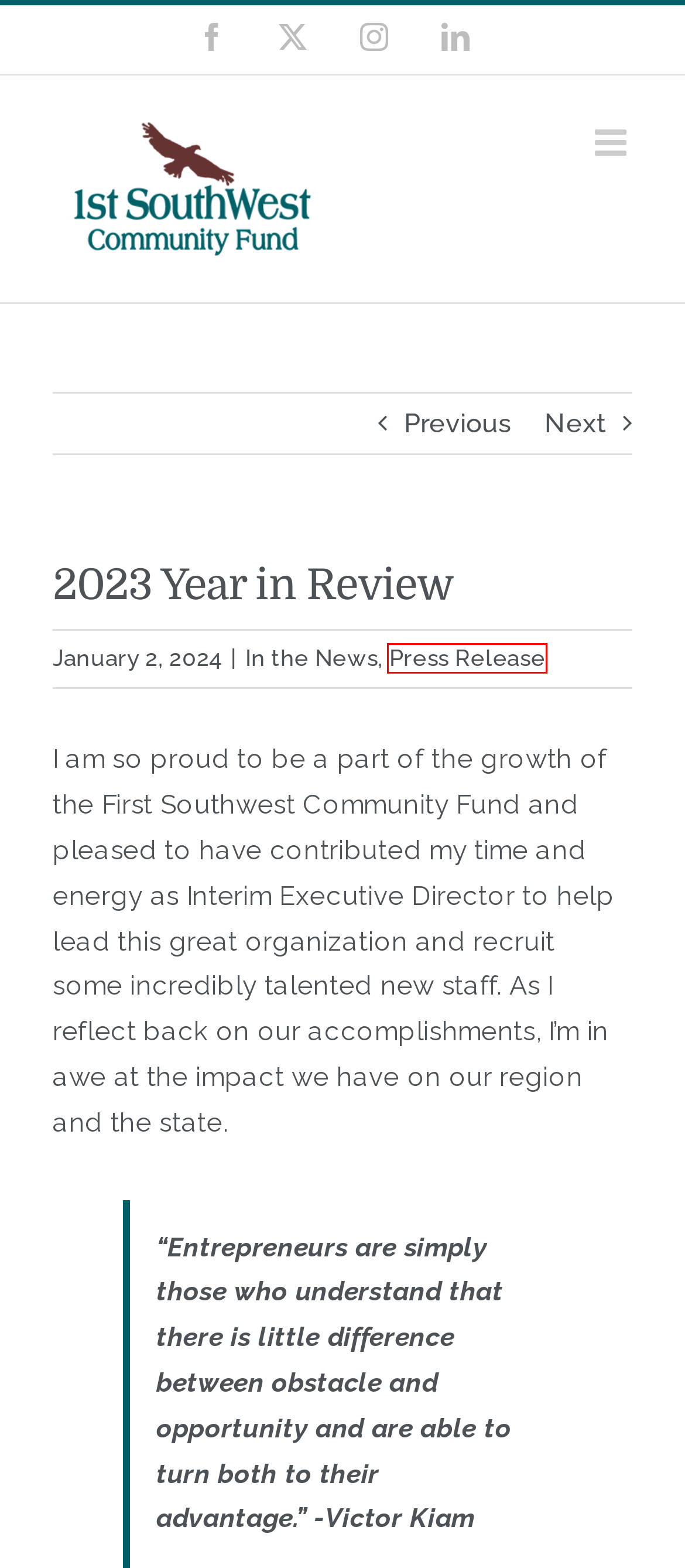Examine the screenshot of a webpage with a red rectangle bounding box. Select the most accurate webpage description that matches the new webpage after clicking the element within the bounding box. Here are the candidates:
A. In the News - First Southwest Community Fund
B. Home - First Southwest Community Fund
C. Privacy Statement - First Southwest Community Fund
D. Rosy Aburto McDonough to Lead FSWCF as New Executive Director - First Southwest Community Fund
E. May 2024 Newsletter - First Southwest Community Fund
F. December 2023 Newsletter - First Southwest Community Fund
G. Press Release - First Southwest Community Fund
H. National Small Business Week 2024 - First Southwest Community Fund

G